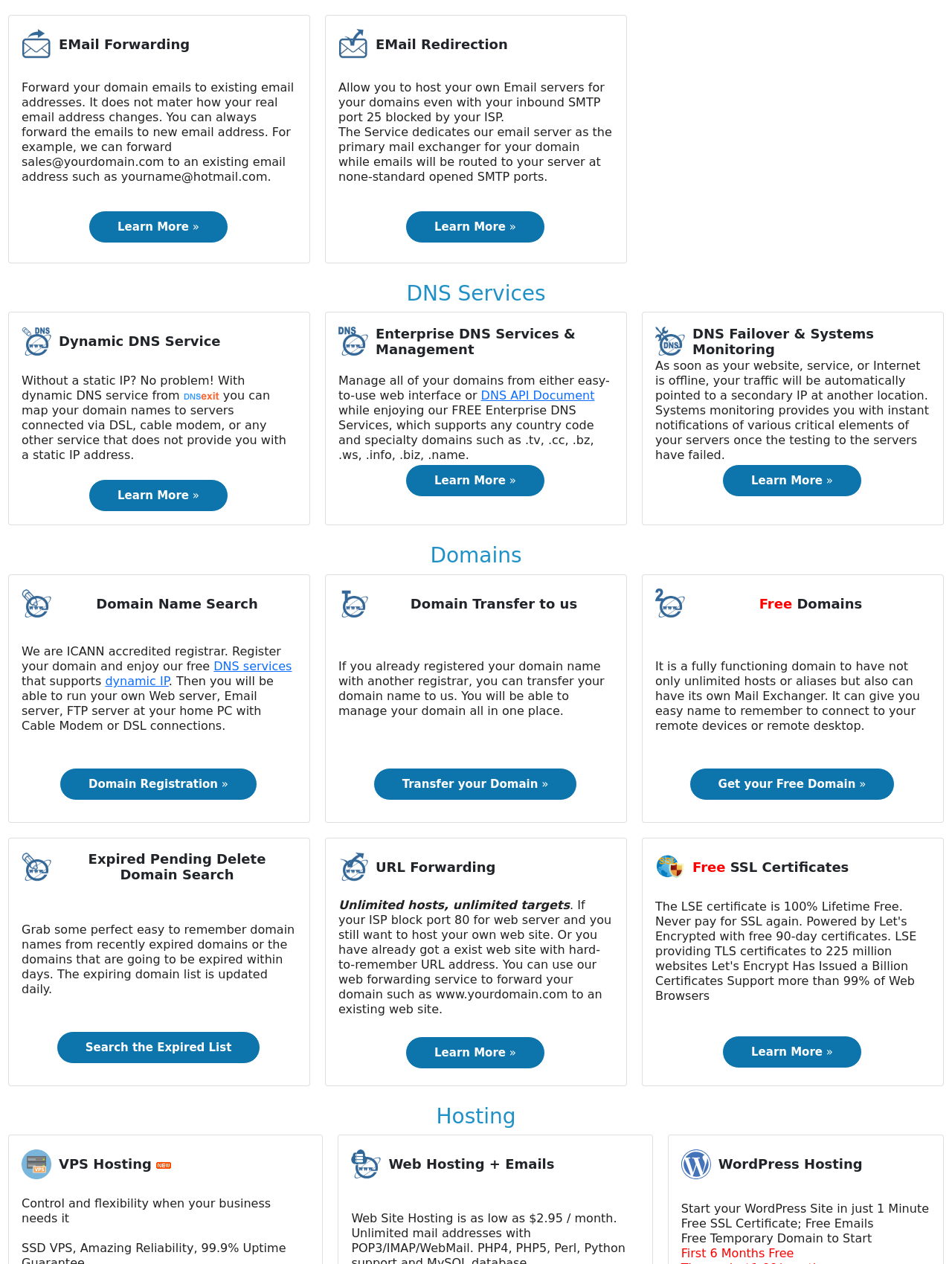Identify the bounding box for the UI element described as: "Get your Free Domain »". Ensure the coordinates are four float numbers between 0 and 1, formatted as [left, top, right, bottom].

[0.754, 0.615, 0.91, 0.626]